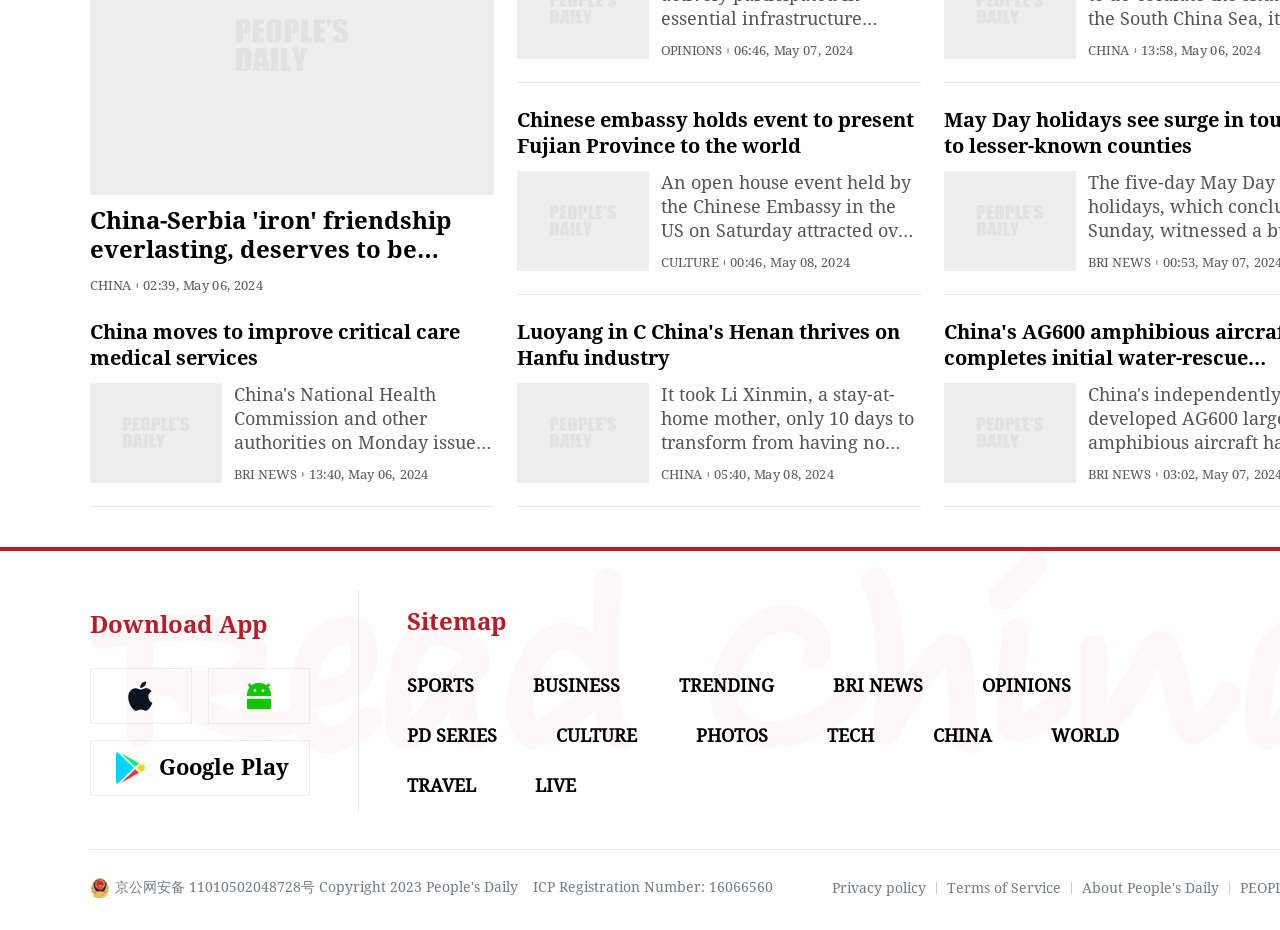Please give a succinct answer to the question in one word or phrase:
What is the purpose of the button 'Download App'?

To download the People's Daily English language App